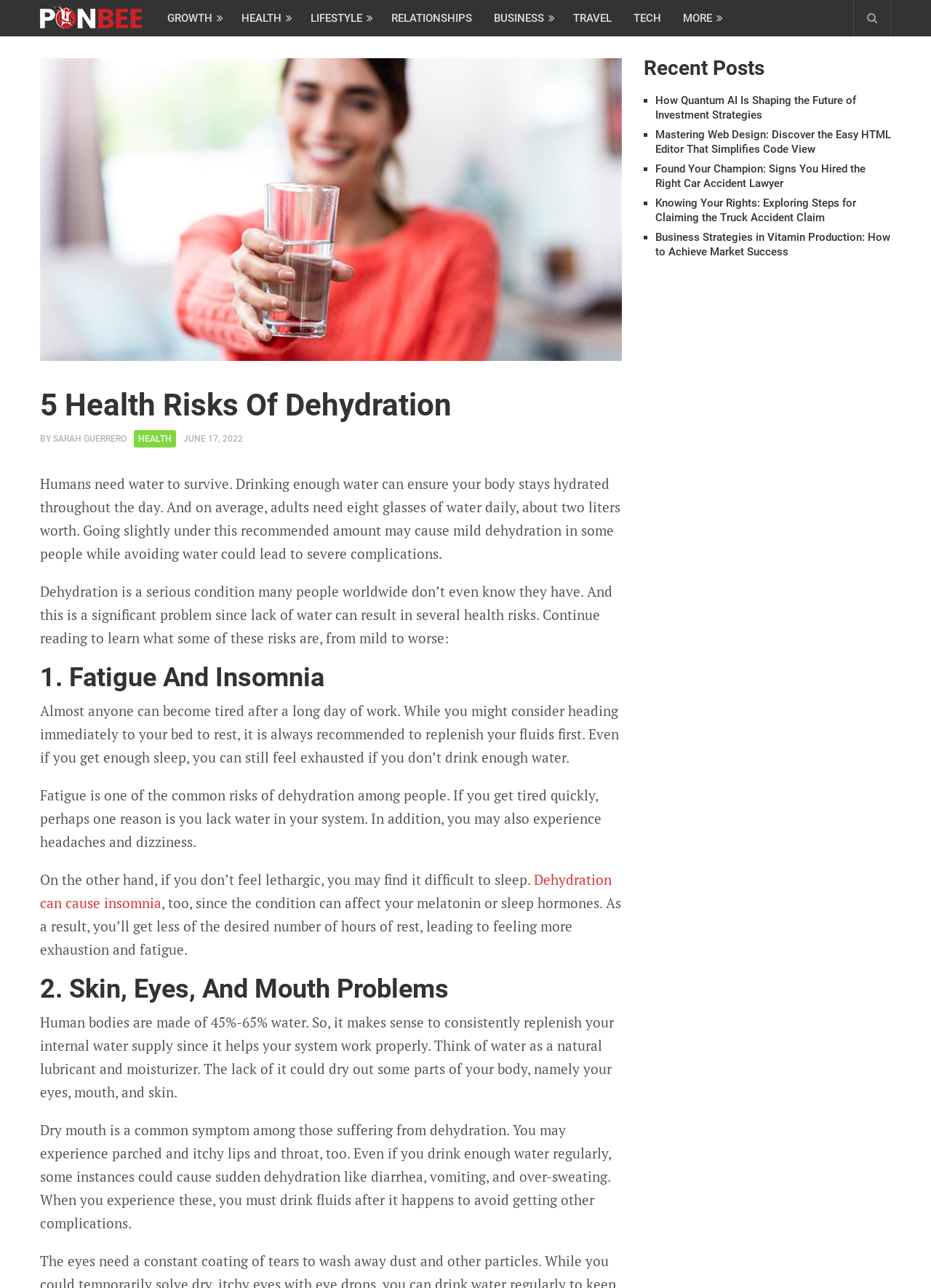Please determine the bounding box coordinates for the element with the description: "aria-label="Advertisement" name="aswift_2" title="Advertisement"".

[0.691, 0.229, 0.957, 0.388]